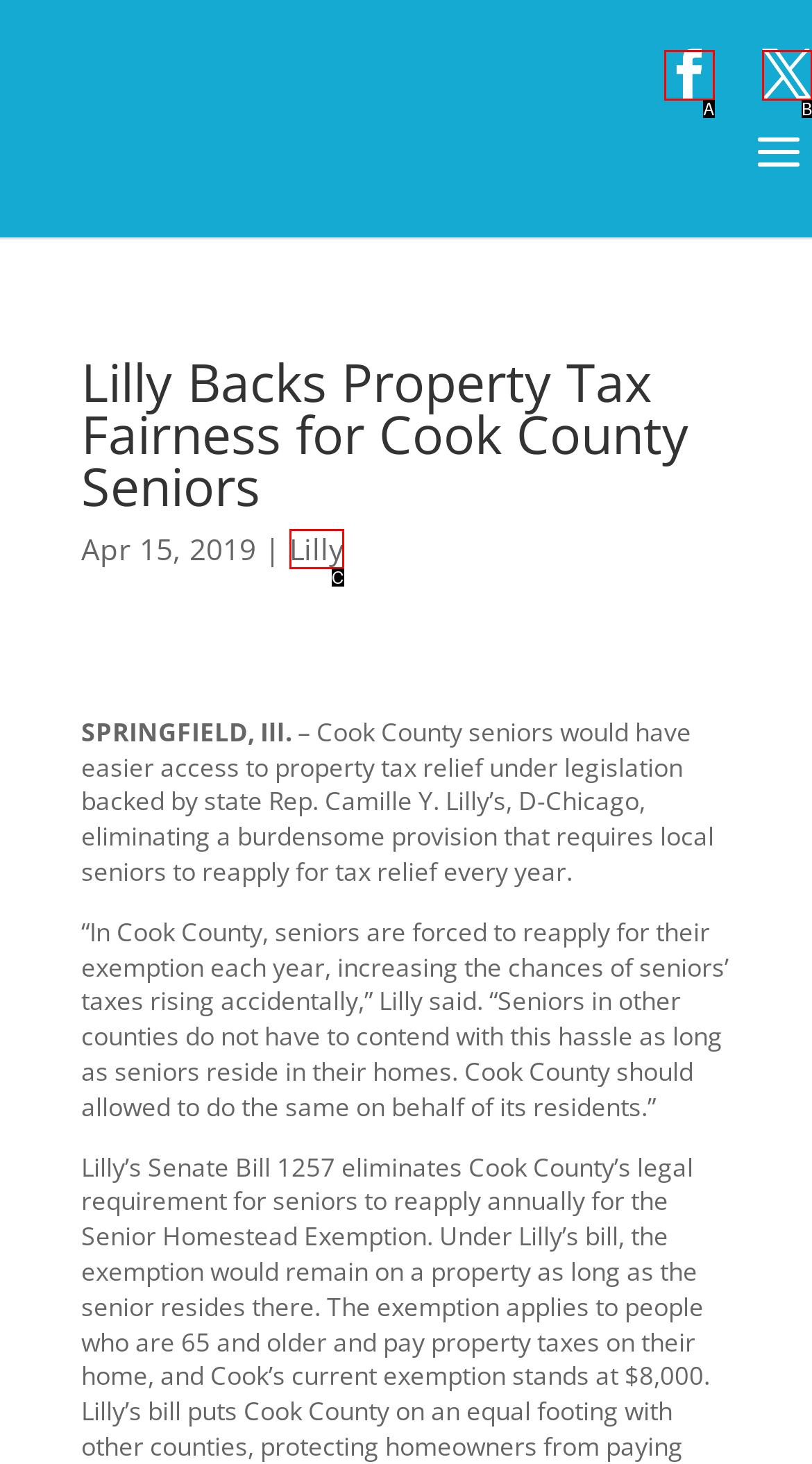Choose the HTML element that matches the description: title="Organic Positive"
Reply with the letter of the correct option from the given choices.

None